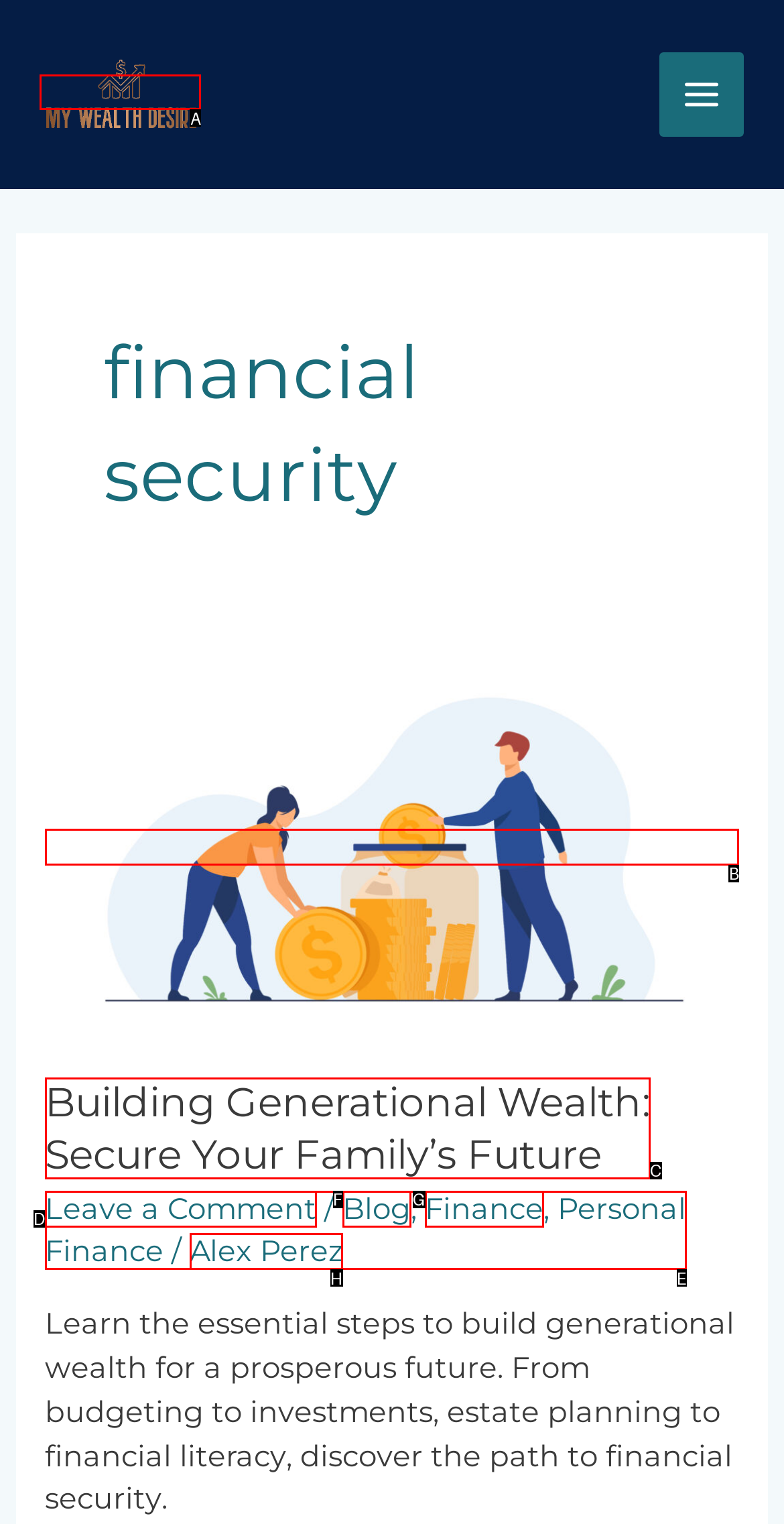Pick the option that should be clicked to perform the following task: browse by date
Answer with the letter of the selected option from the available choices.

None